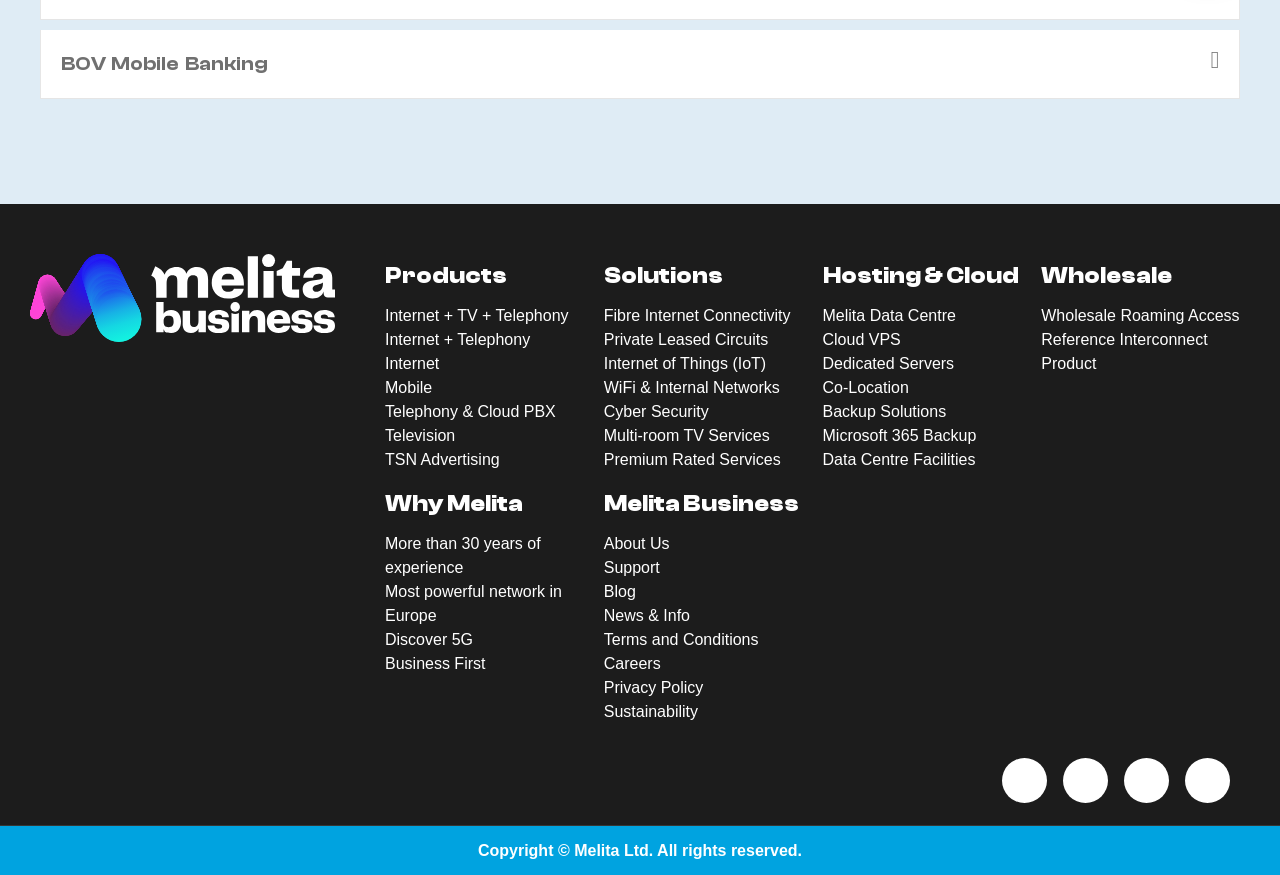Can you identify the bounding box coordinates of the clickable region needed to carry out this instruction: 'Read about Wholesale Roaming Access'? The coordinates should be four float numbers within the range of 0 to 1, stated as [left, top, right, bottom].

[0.813, 0.351, 0.968, 0.372]